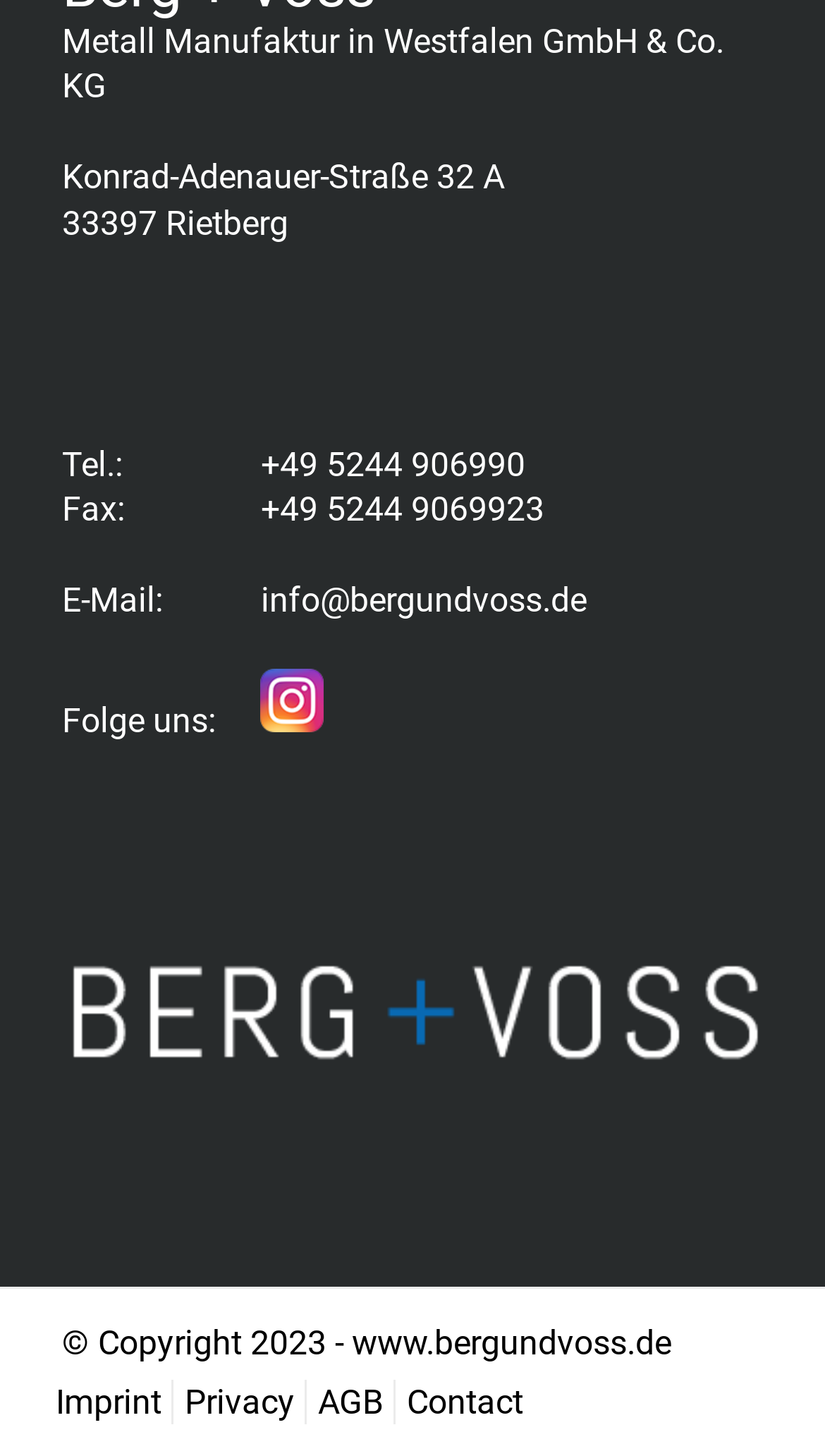From the given element description: "Contact", find the bounding box for the UI element. Provide the coordinates as four float numbers between 0 and 1, in the order [left, top, right, bottom].

[0.493, 0.948, 0.634, 0.976]